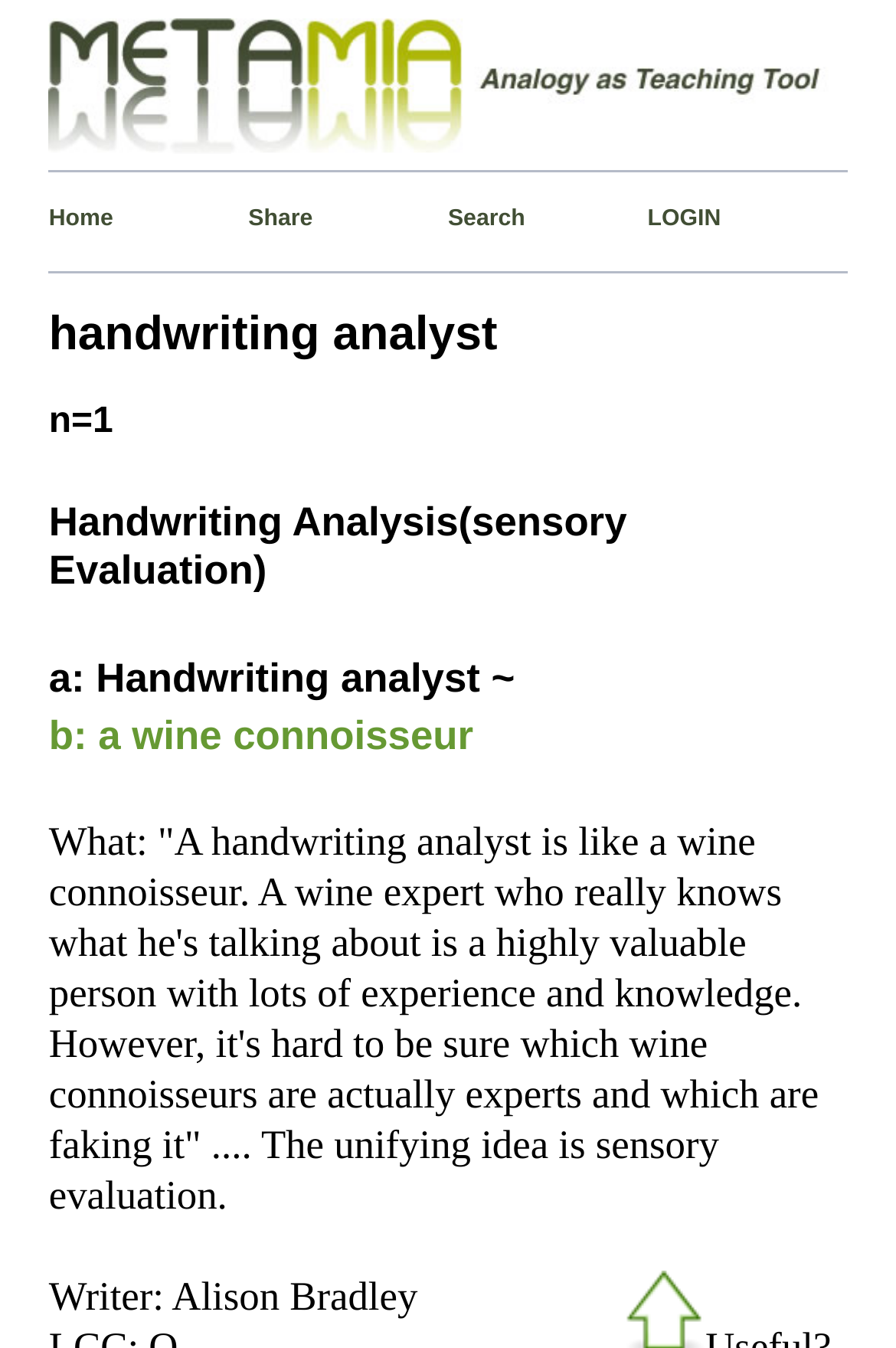Using the element description alt="analogy metaphor creative writing", predict the bounding box coordinates for the UI element. Provide the coordinates in (top-left x, top-left y, bottom-right x, bottom-right y) format with values ranging from 0 to 1.

[0.054, 0.092, 0.945, 0.121]